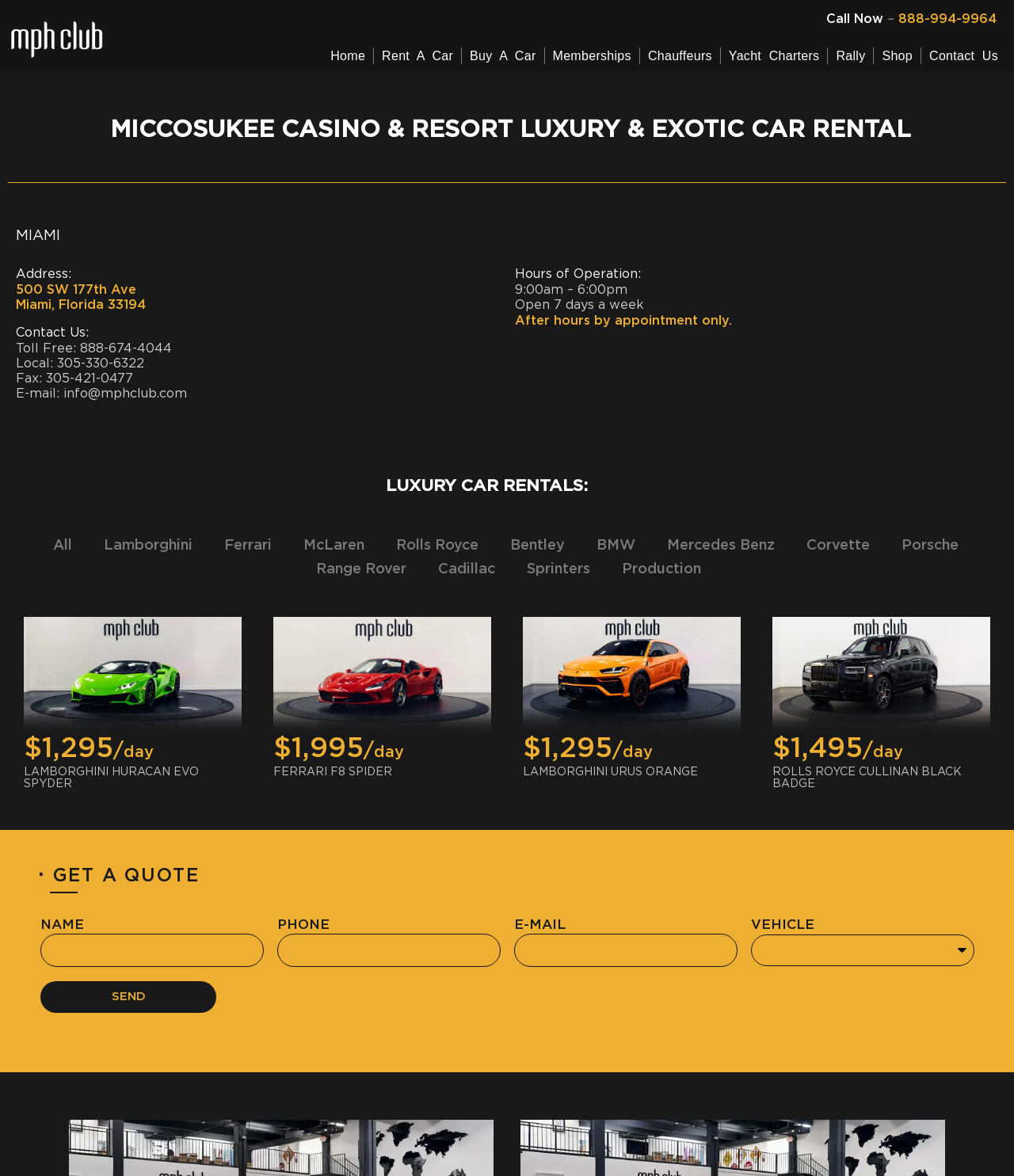What is the purpose of the 'GET A QUOTE' section?
Look at the screenshot and give a one-word or phrase answer.

To request a quote for renting a car